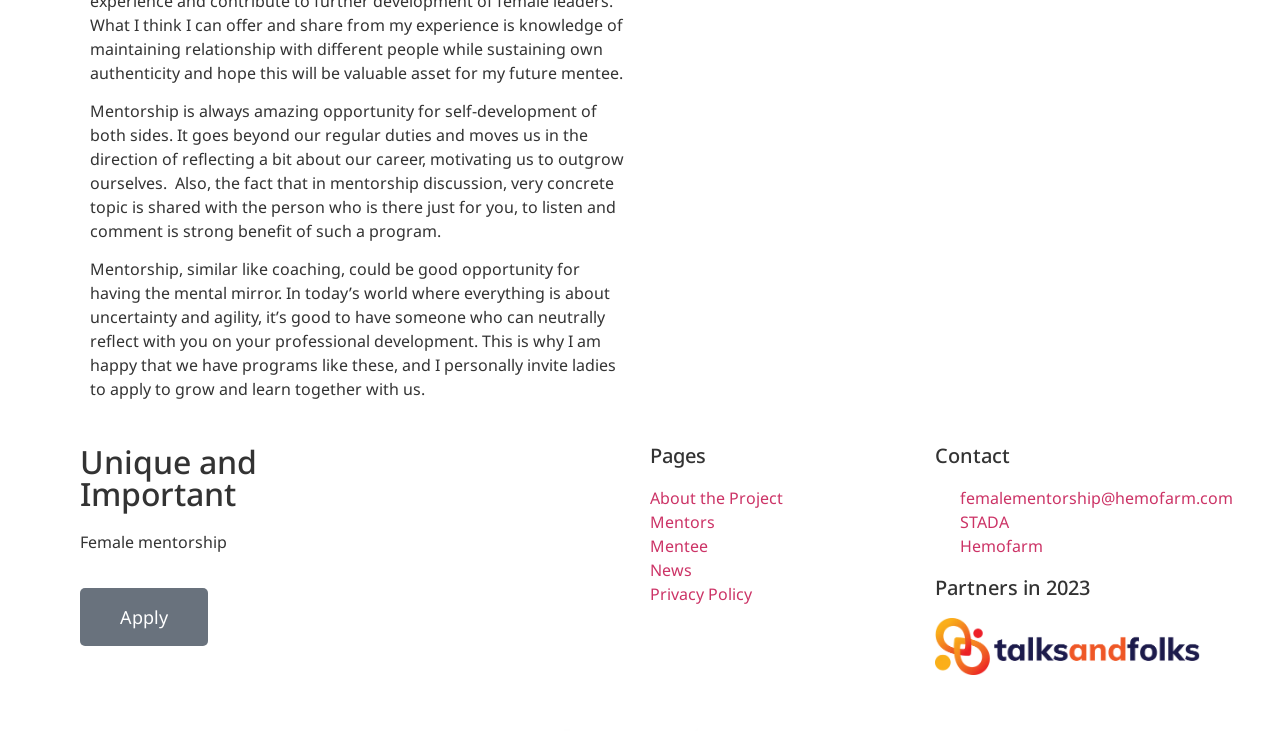Please mark the bounding box coordinates of the area that should be clicked to carry out the instruction: "Apply for female mentorship".

[0.062, 0.783, 0.162, 0.861]